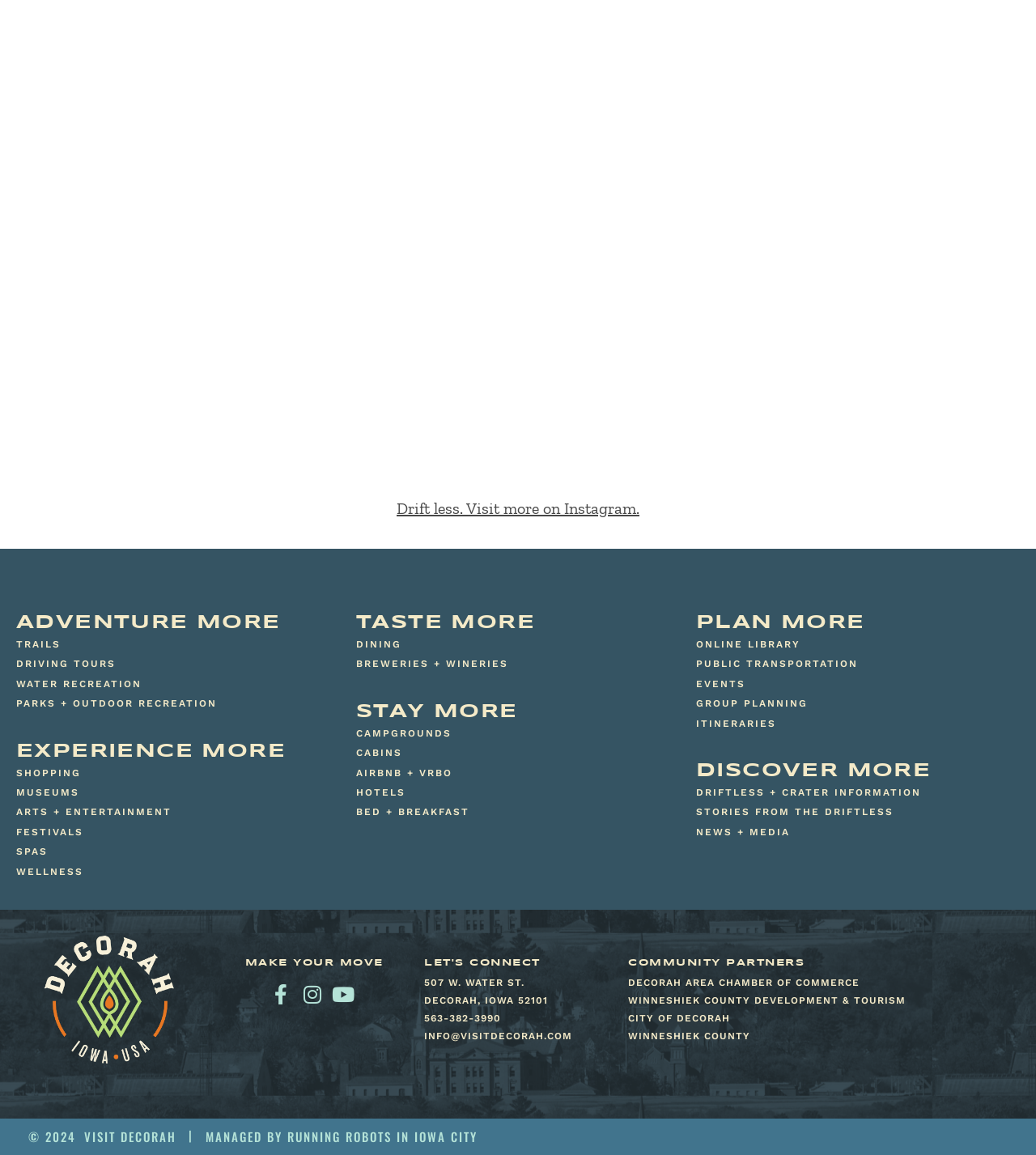Answer the question below with a single word or a brief phrase: 
What type of activities can be done in this region?

Outdoor recreation